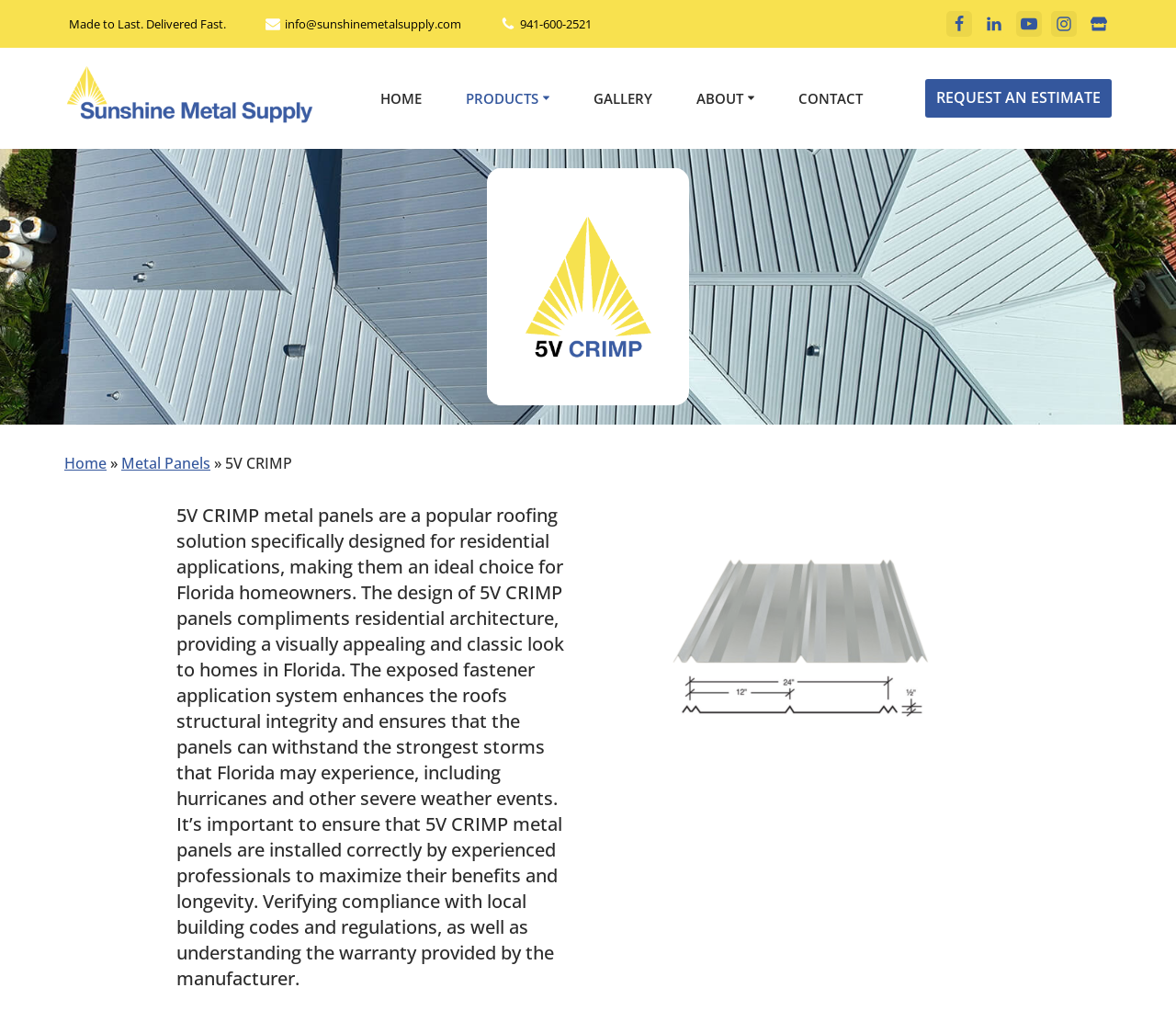Answer briefly with one word or phrase:
What is the bounding box coordinate of the 'REQUEST AN ESTIMATE' button?

[0.787, 0.077, 0.945, 0.115]